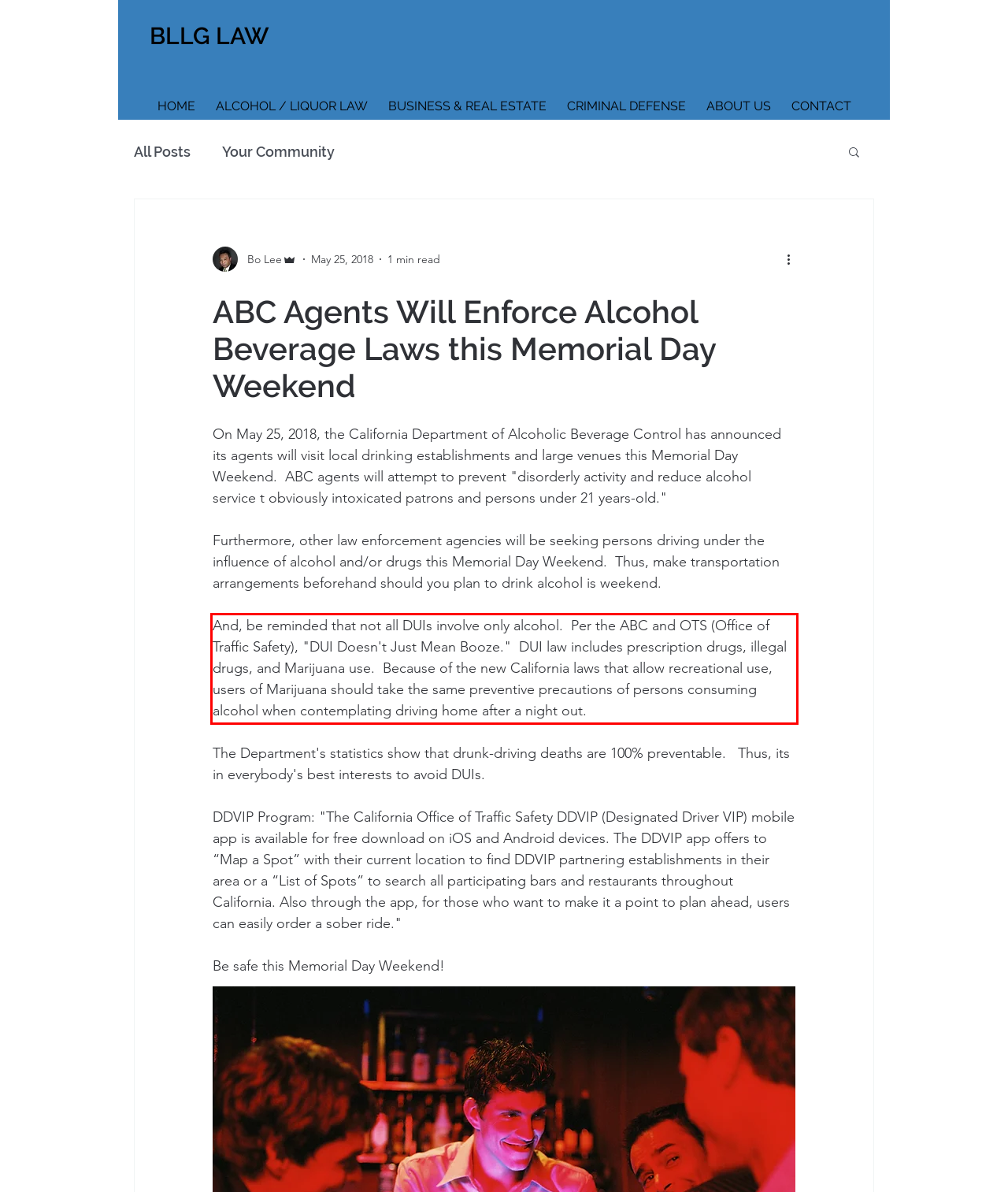Look at the webpage screenshot and recognize the text inside the red bounding box.

And, be reminded that not all DUIs involve only alcohol. Per the ABC and OTS (Office of Traffic Safety), "DUI Doesn't Just Mean Booze." DUI law includes prescription drugs, illegal drugs, and Marijuana use. Because of the new California laws that allow recreational use, users of Marijuana should take the same preventive precautions of persons consuming alcohol when contemplating driving home after a night out.